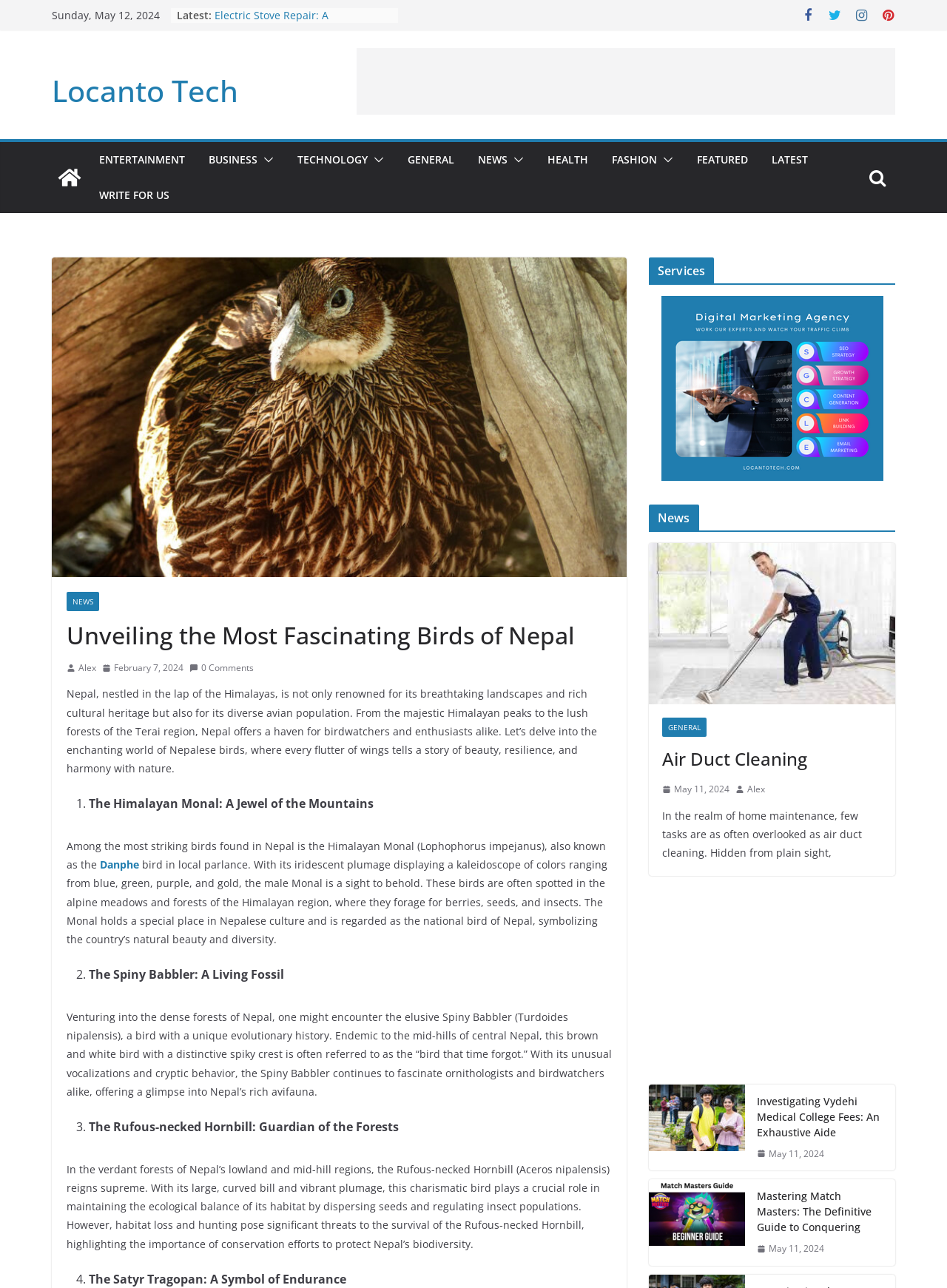Kindly determine the bounding box coordinates for the area that needs to be clicked to execute this instruction: "Click on the 'TECHNOLOGY' link".

[0.314, 0.116, 0.388, 0.132]